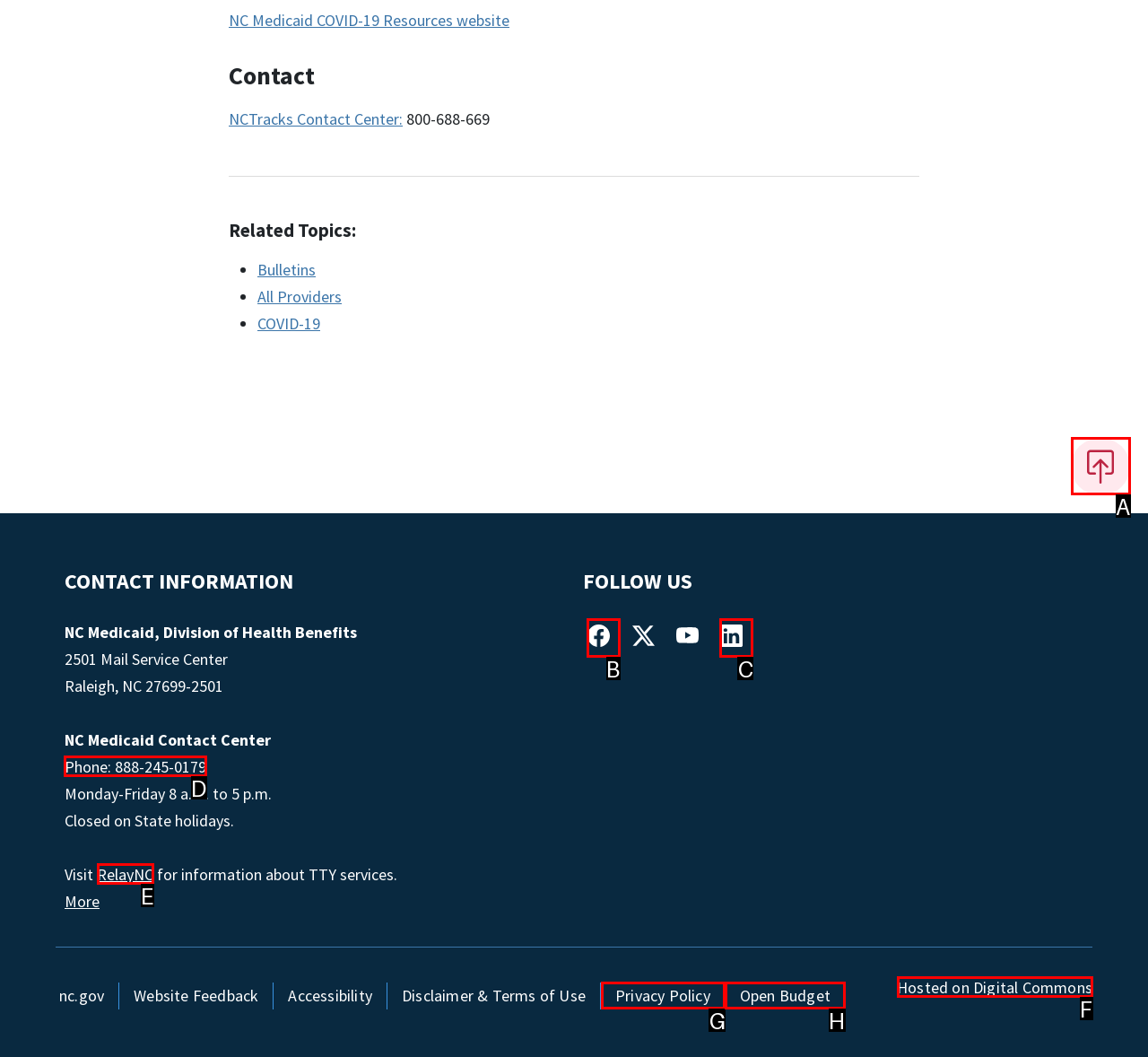Tell me which letter corresponds to the UI element that will allow you to Explore the Beauty category. Answer with the letter directly.

None